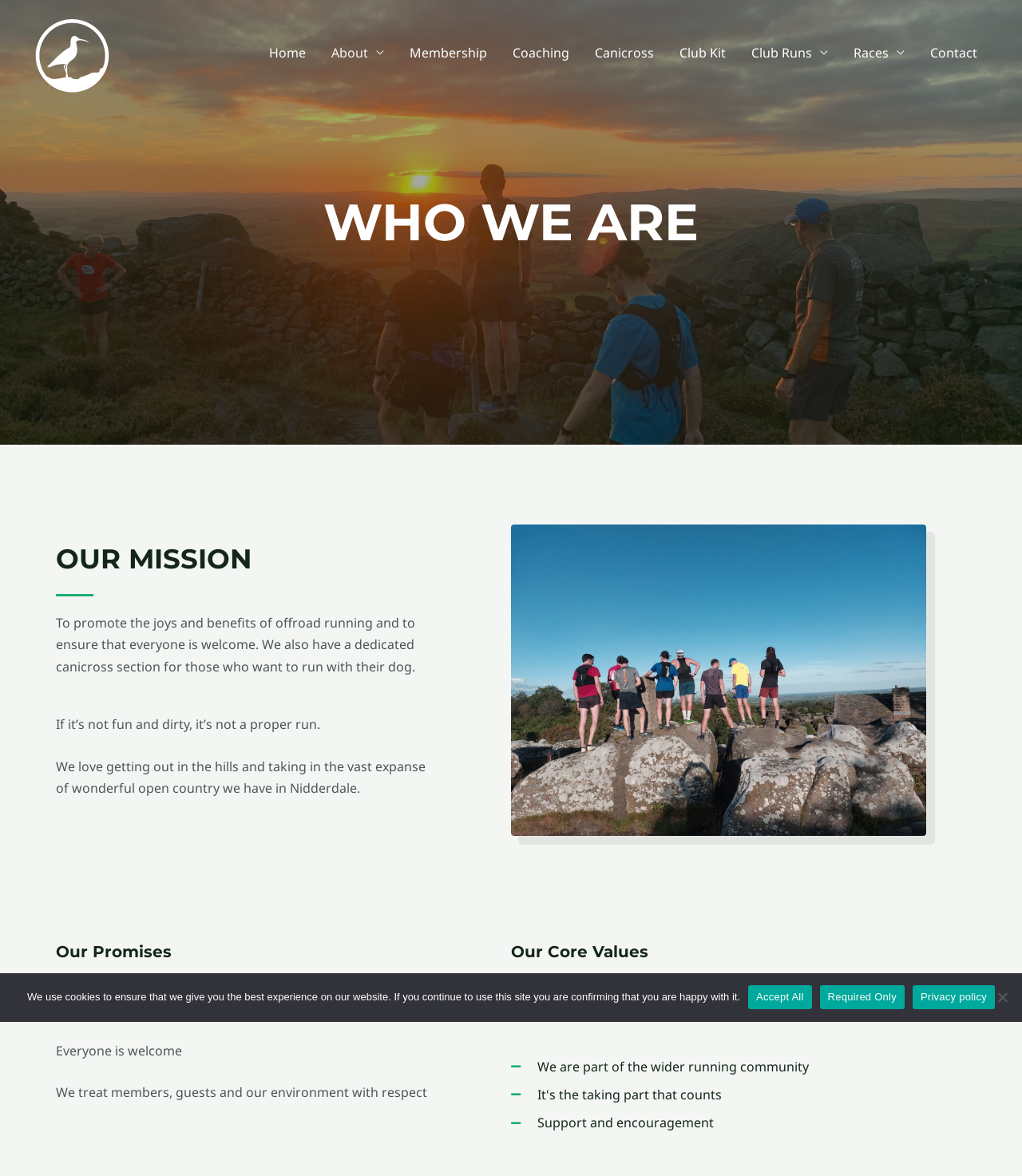Please locate the bounding box coordinates of the element's region that needs to be clicked to follow the instruction: "Click the About link". The bounding box coordinates should be provided as four float numbers between 0 and 1, i.e., [left, top, right, bottom].

[0.312, 0.021, 0.388, 0.069]